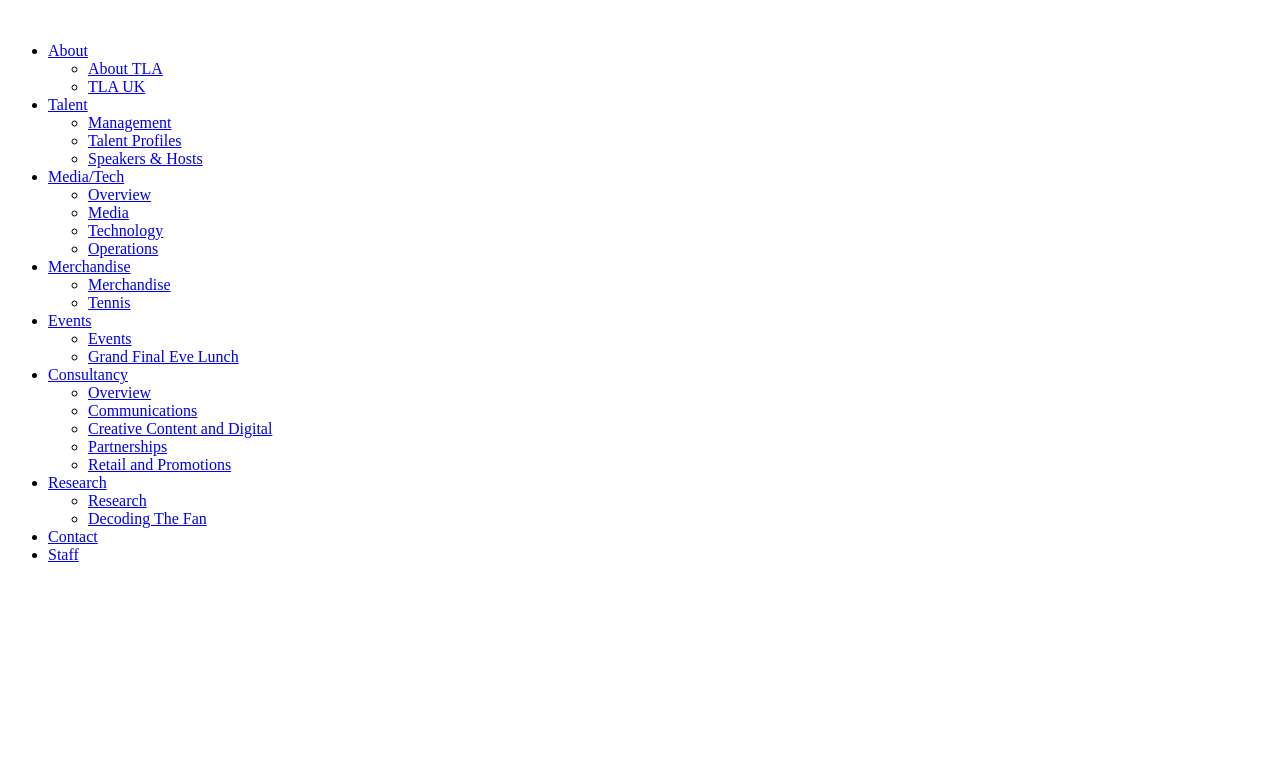Given the description "Technology", provide the bounding box coordinates of the corresponding UI element.

[0.069, 0.292, 0.128, 0.314]